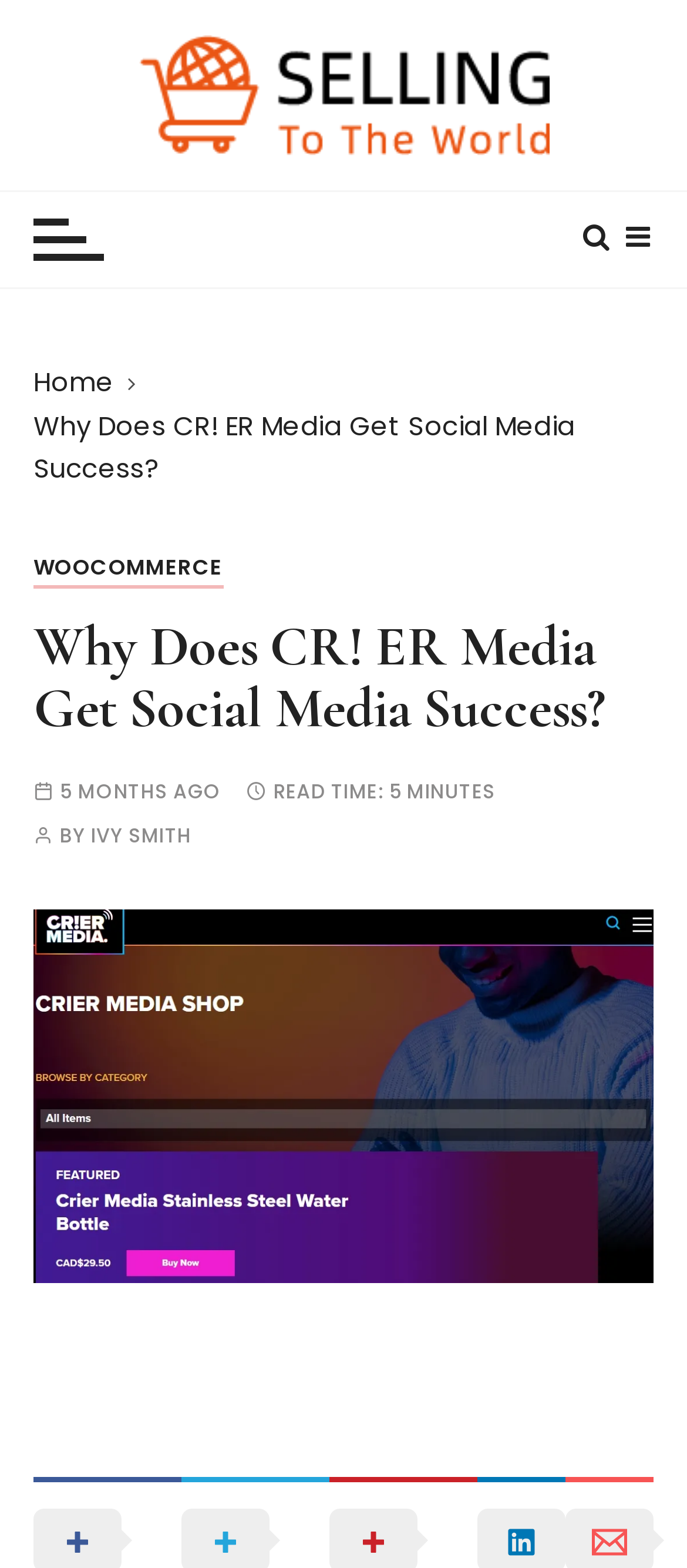Using a single word or phrase, answer the following question: 
What is the purpose of the two buttons on the top right?

Unknown